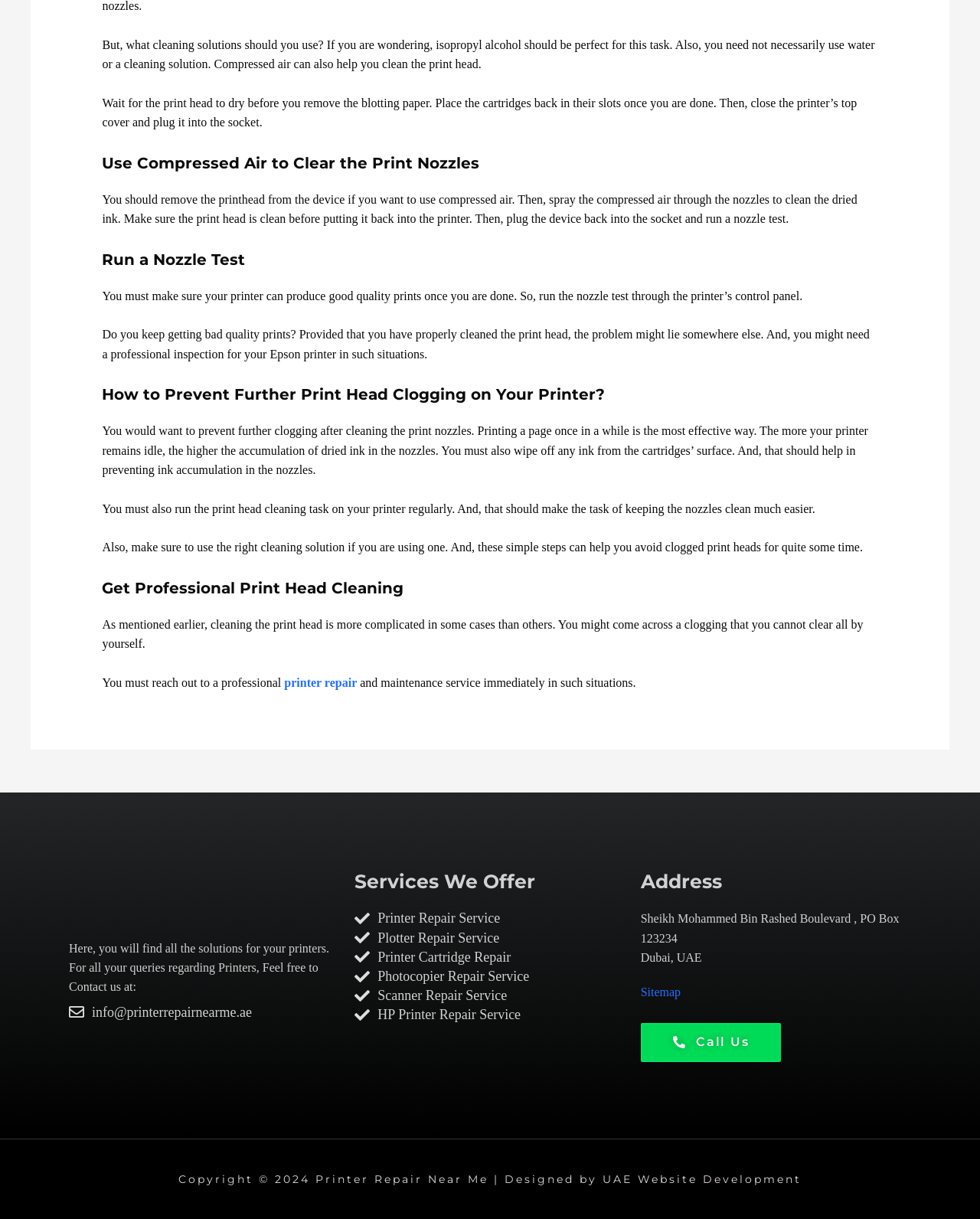What services does Printer Repair Near Me offer?
Using the image as a reference, give a one-word or short phrase answer.

Printer Repair Service